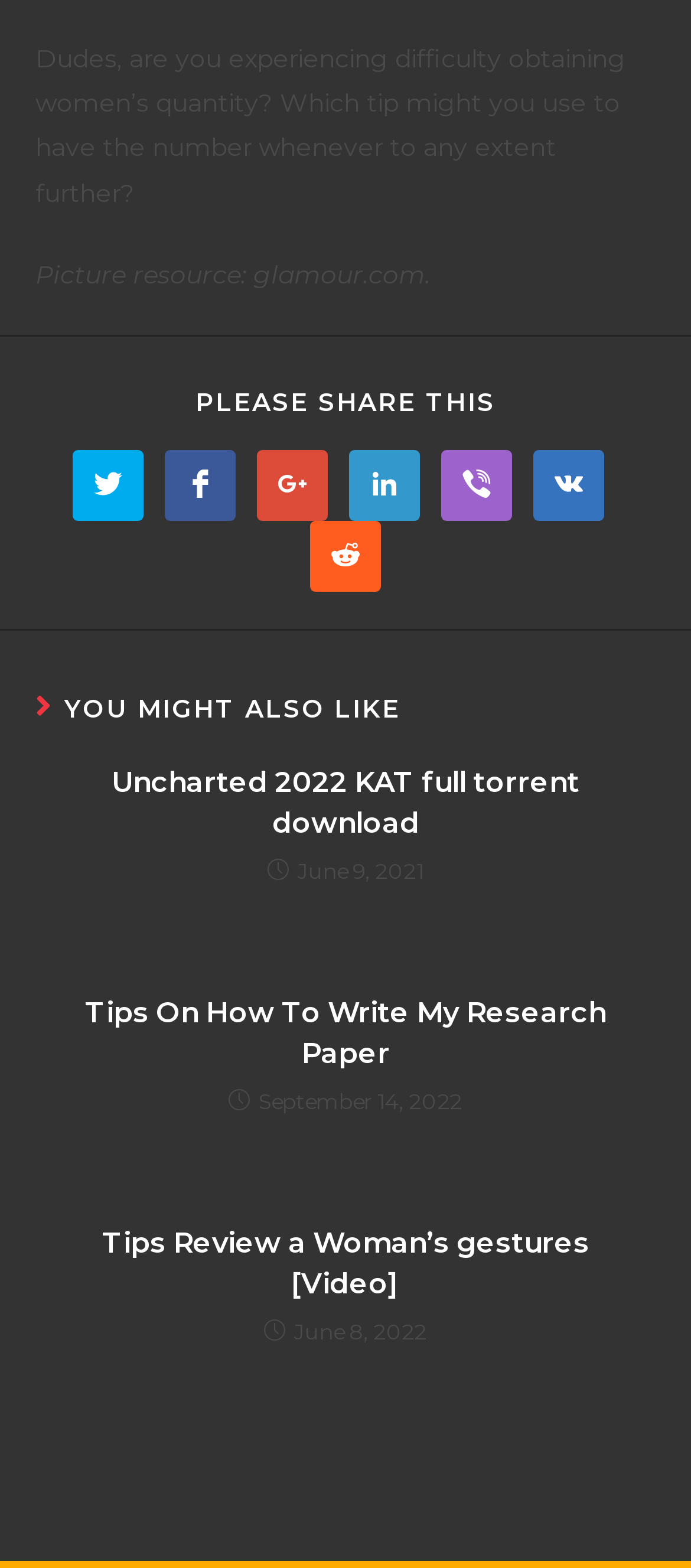Answer the question below in one word or phrase:
What is the purpose of the 'SHARE THIS CONTENT' section?

To share content on social media